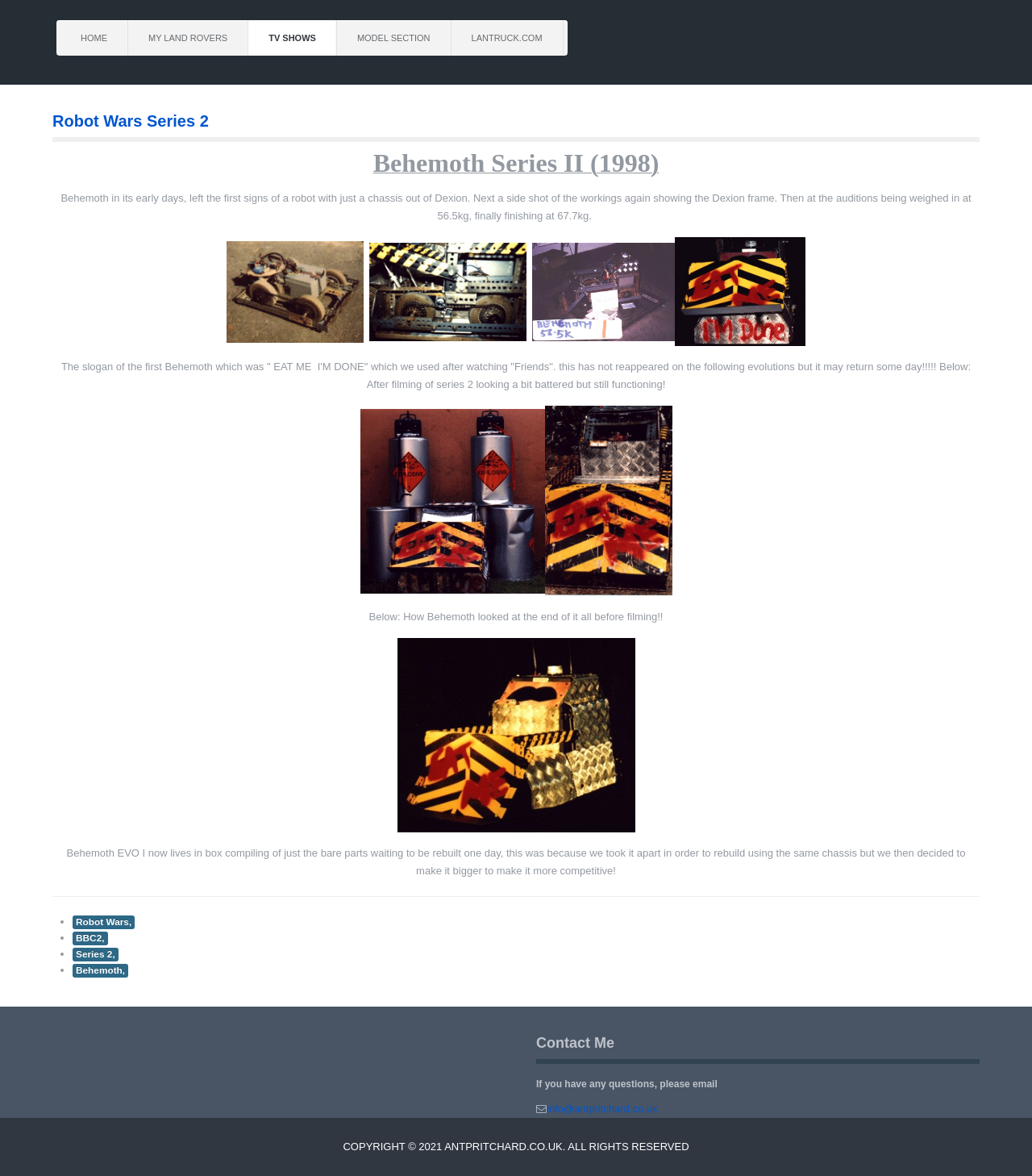Please determine the bounding box coordinates of the element's region to click in order to carry out the following instruction: "check TV SHOWS". The coordinates should be four float numbers between 0 and 1, i.e., [left, top, right, bottom].

[0.241, 0.017, 0.326, 0.047]